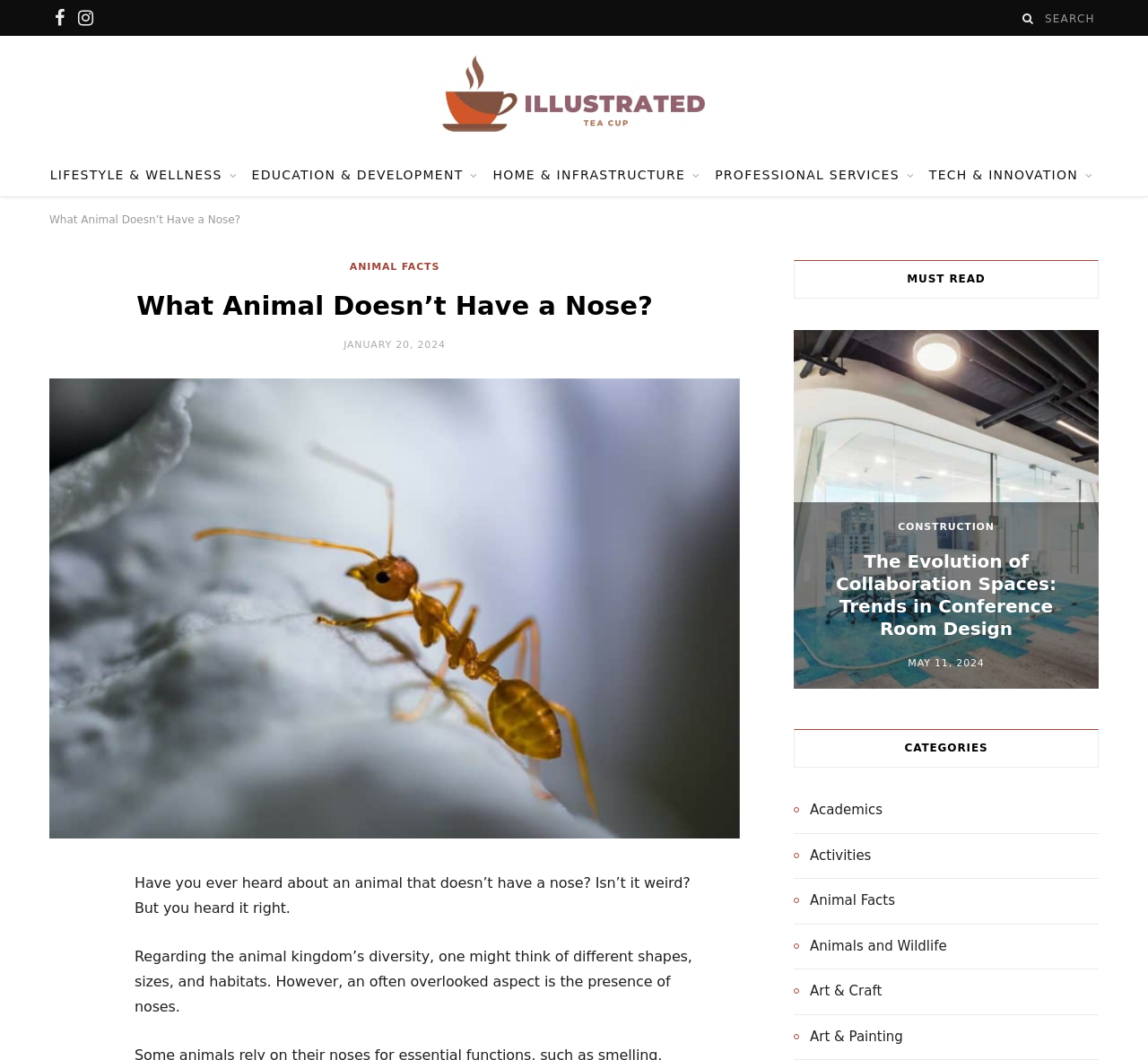Locate the bounding box of the user interface element based on this description: "Twitter".

[0.043, 0.911, 0.084, 0.955]